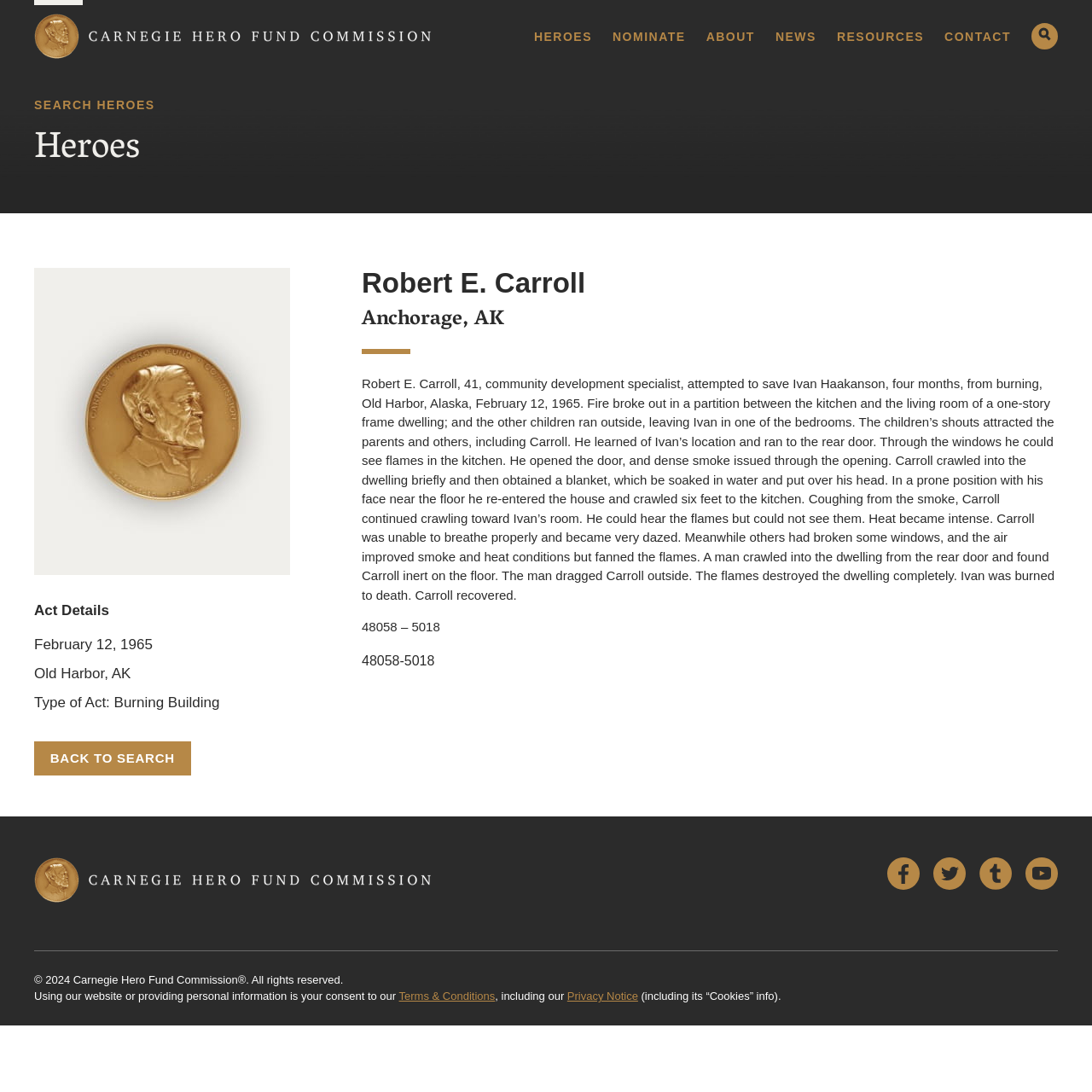How old was Ivan Haakanson?
Please respond to the question with as much detail as possible.

Ivan Haakanson's age is mentioned in the article as 'four months'. This information is provided in the description of the act, which explains how Robert E. Carroll attempted to save Ivan from the burning building.